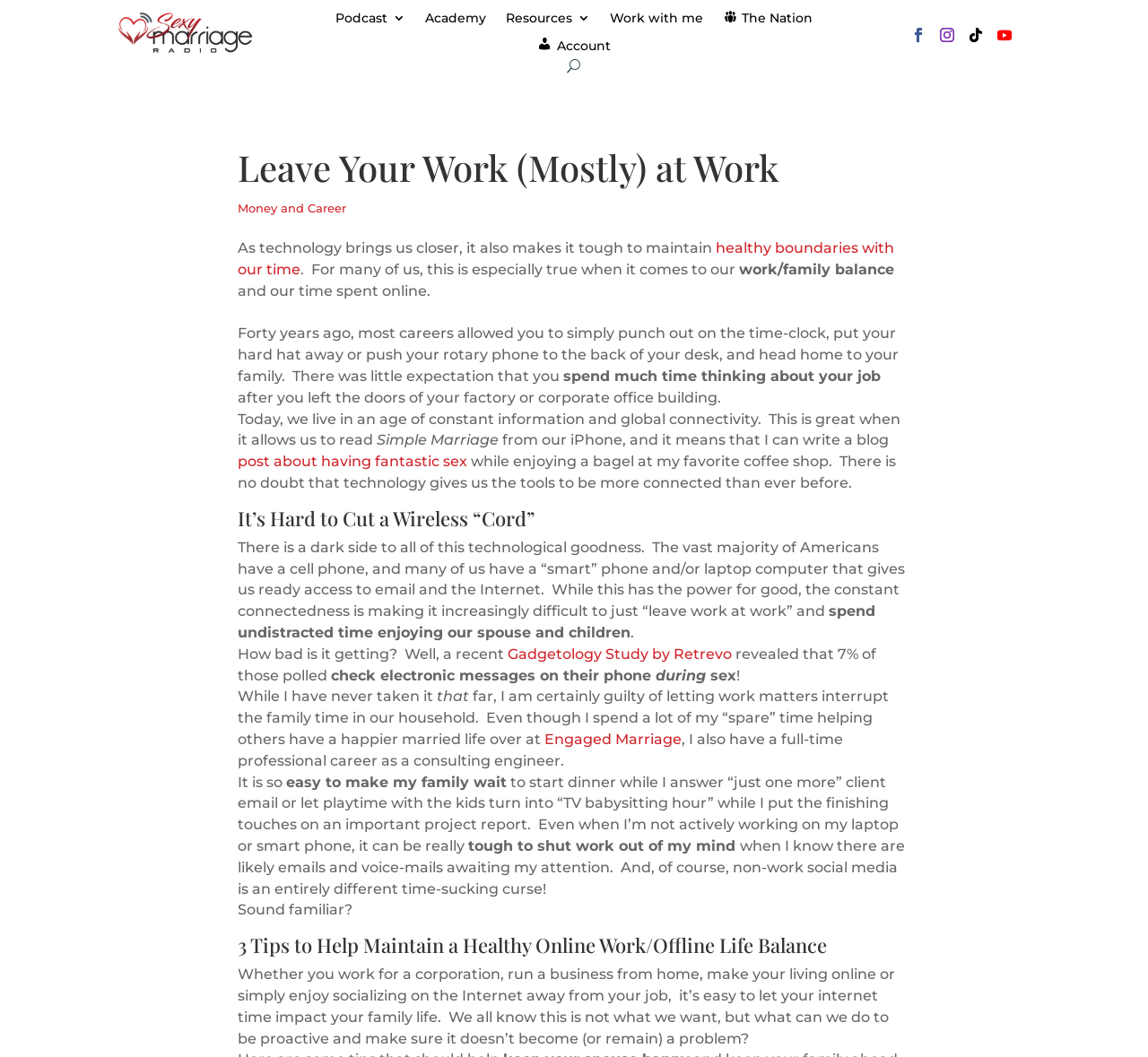Find the bounding box coordinates of the area that needs to be clicked in order to achieve the following instruction: "Click the 'Podcast 3' link". The coordinates should be specified as four float numbers between 0 and 1, i.e., [left, top, right, bottom].

[0.292, 0.011, 0.353, 0.03]